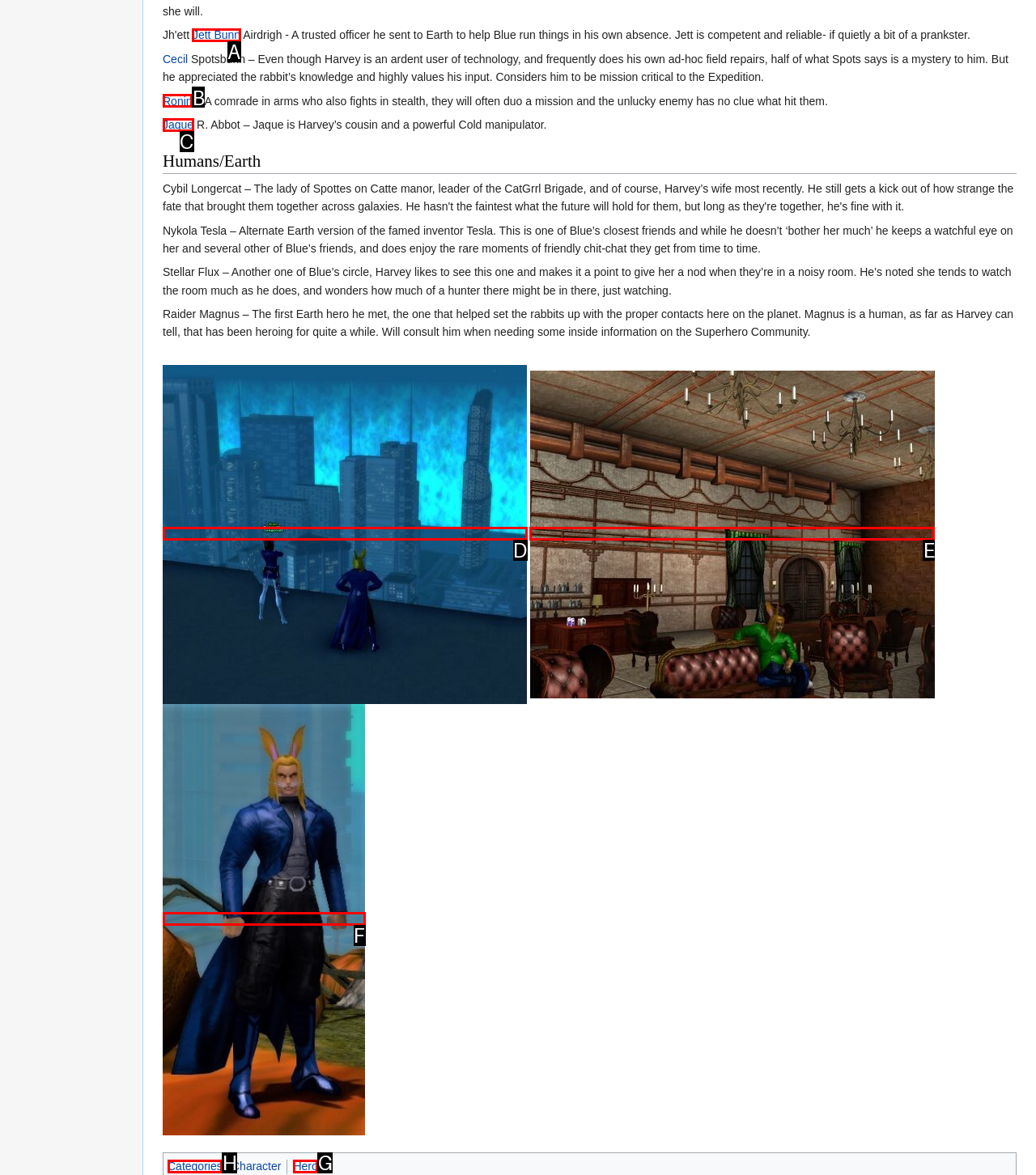Which HTML element should be clicked to perform the following task: Check Hero category
Reply with the letter of the appropriate option.

G